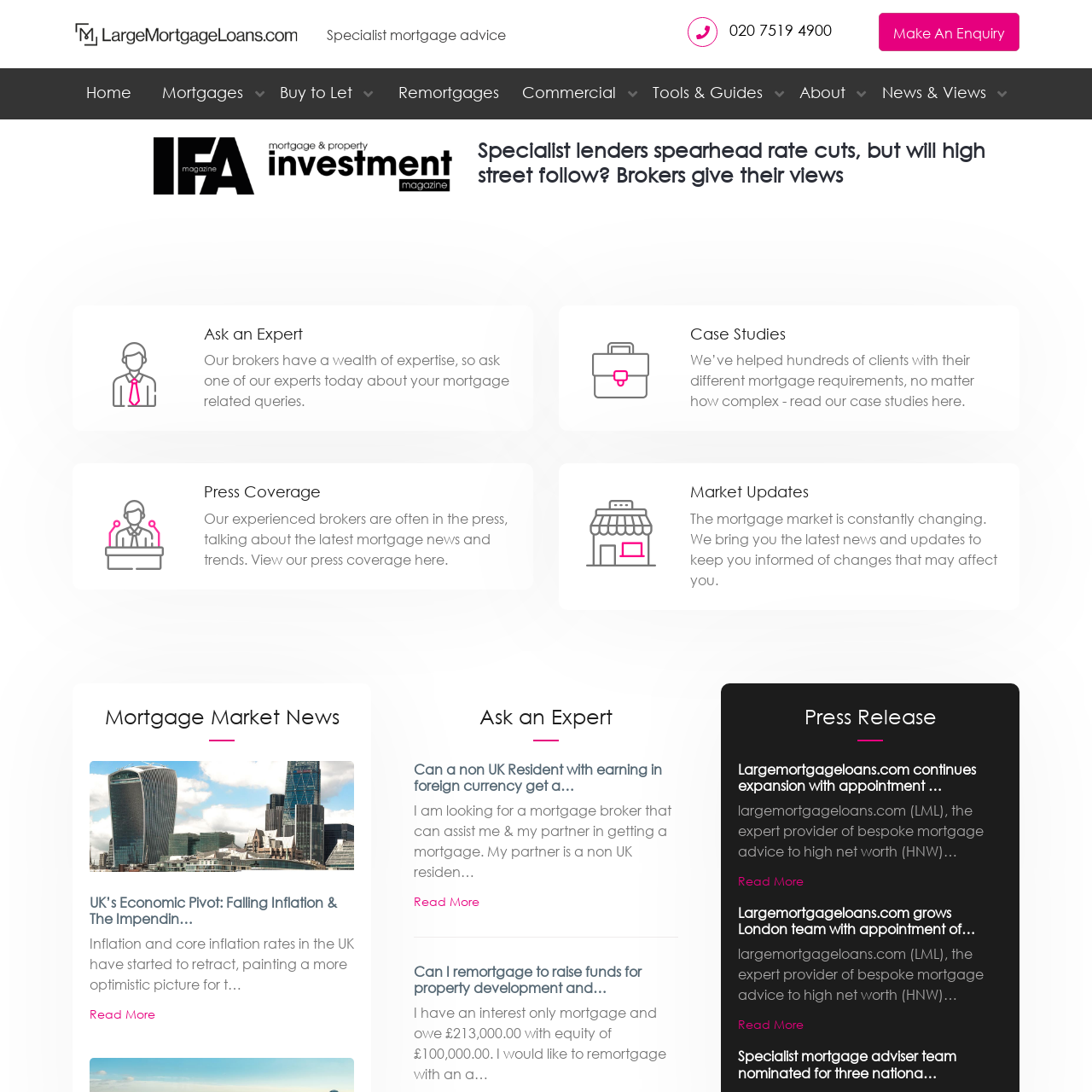Inspect the image within the red box and provide a detailed and thorough answer to the following question: What is the tone conveyed by the IFA logo design?

The design of the IFA logo is crafted to convey professionalism and expertise in the field of financial advice and mortgage solutions. This tone is evident from the logo's visual identity, which suggests that the magazine is a trusted and reliable source of information for readers navigating the mortgage market.